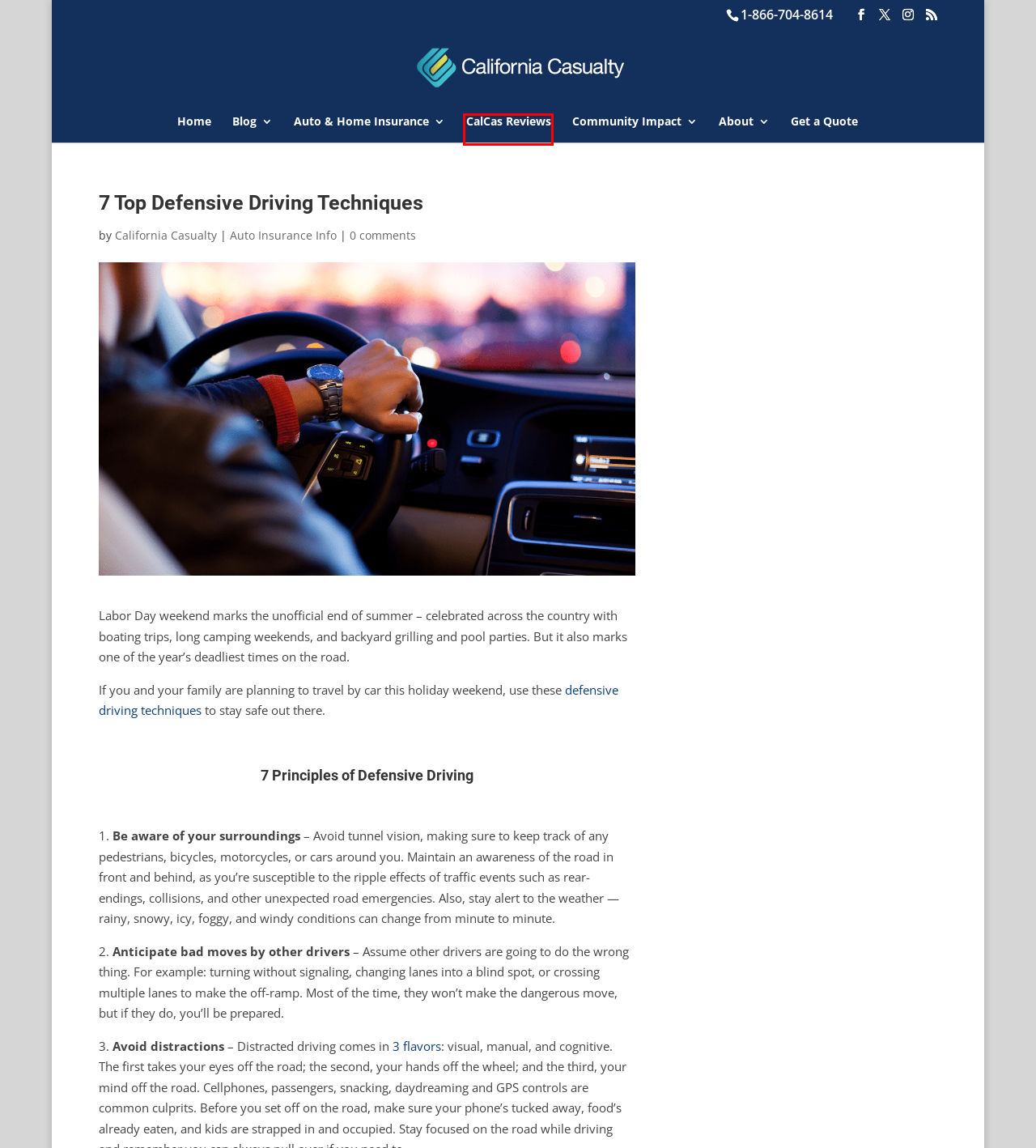Review the webpage screenshot and focus on the UI element within the red bounding box. Select the best-matching webpage description for the new webpage that follows after clicking the highlighted element. Here are the candidates:
A. Auto Insurance Info  | California Casualty
B. California Casualty | California Casualty
C. California Casualty Online Quote - Get Started in 15 Seconds
D. California Casualty – Insurance for Teachers, Firefighters, Police, Nurses
E. About Us | California Casualty
F. California Casualty Reviews - Read the Latest at MyCalcas.com
G. Auto & Home Insurance | California Casualty
H. Community Impact Programs

F